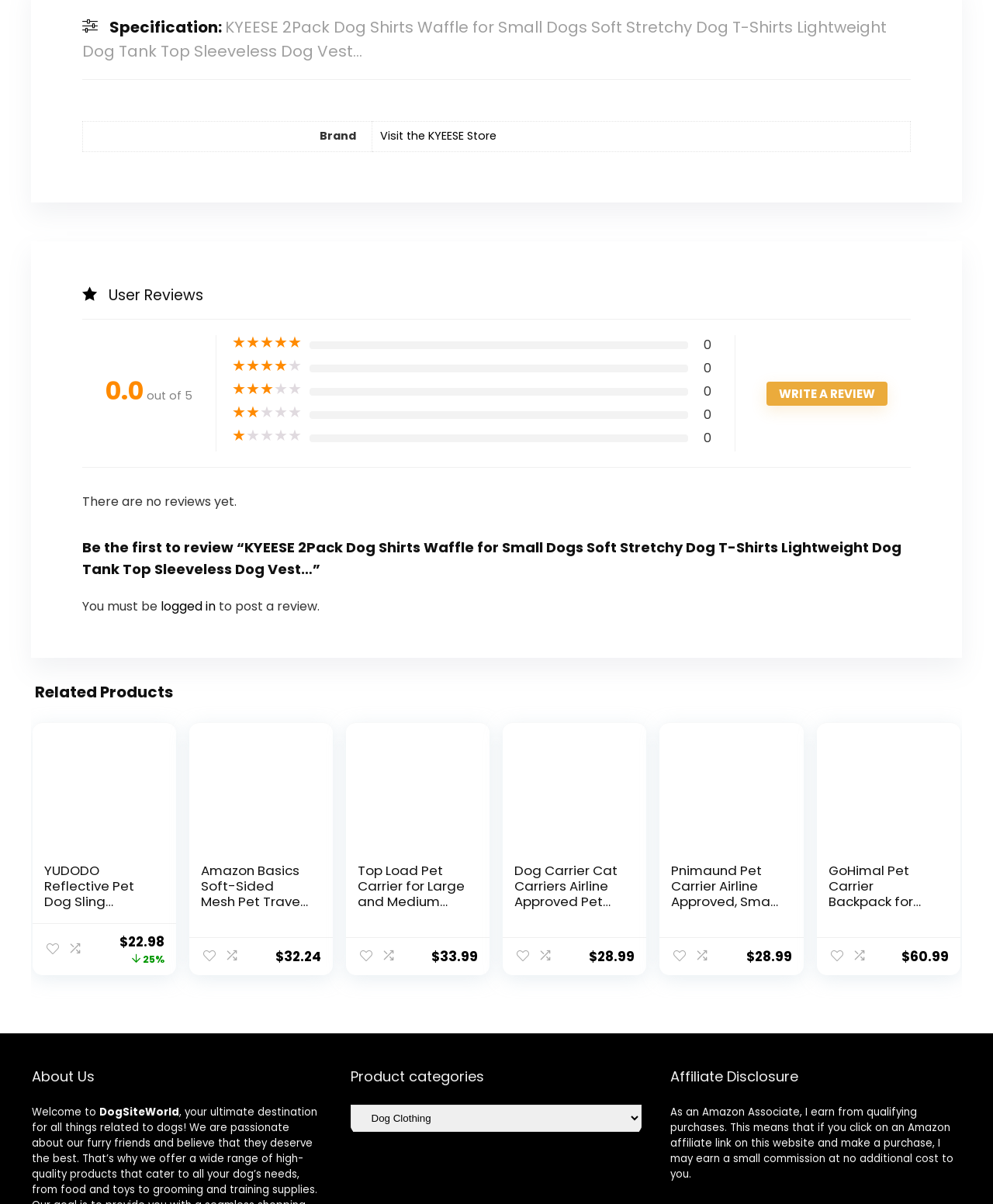Answer the question below in one word or phrase:
What is the price of the YUDODO Reflective Pet Dog Sling Carrier?

$22.98